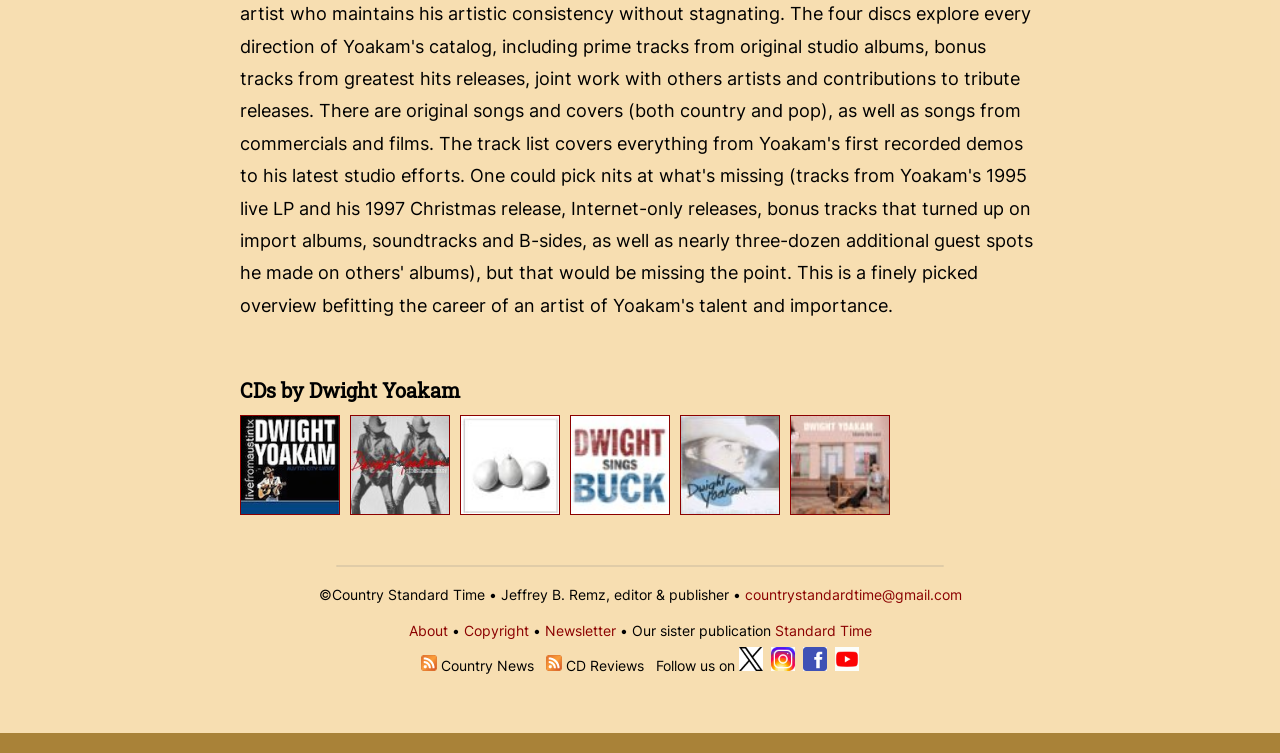Determine the bounding box coordinates of the section I need to click to execute the following instruction: "Subscribe to Country Music News". Provide the coordinates as four float numbers between 0 and 1, i.e., [left, top, right, bottom].

[0.329, 0.873, 0.341, 0.896]